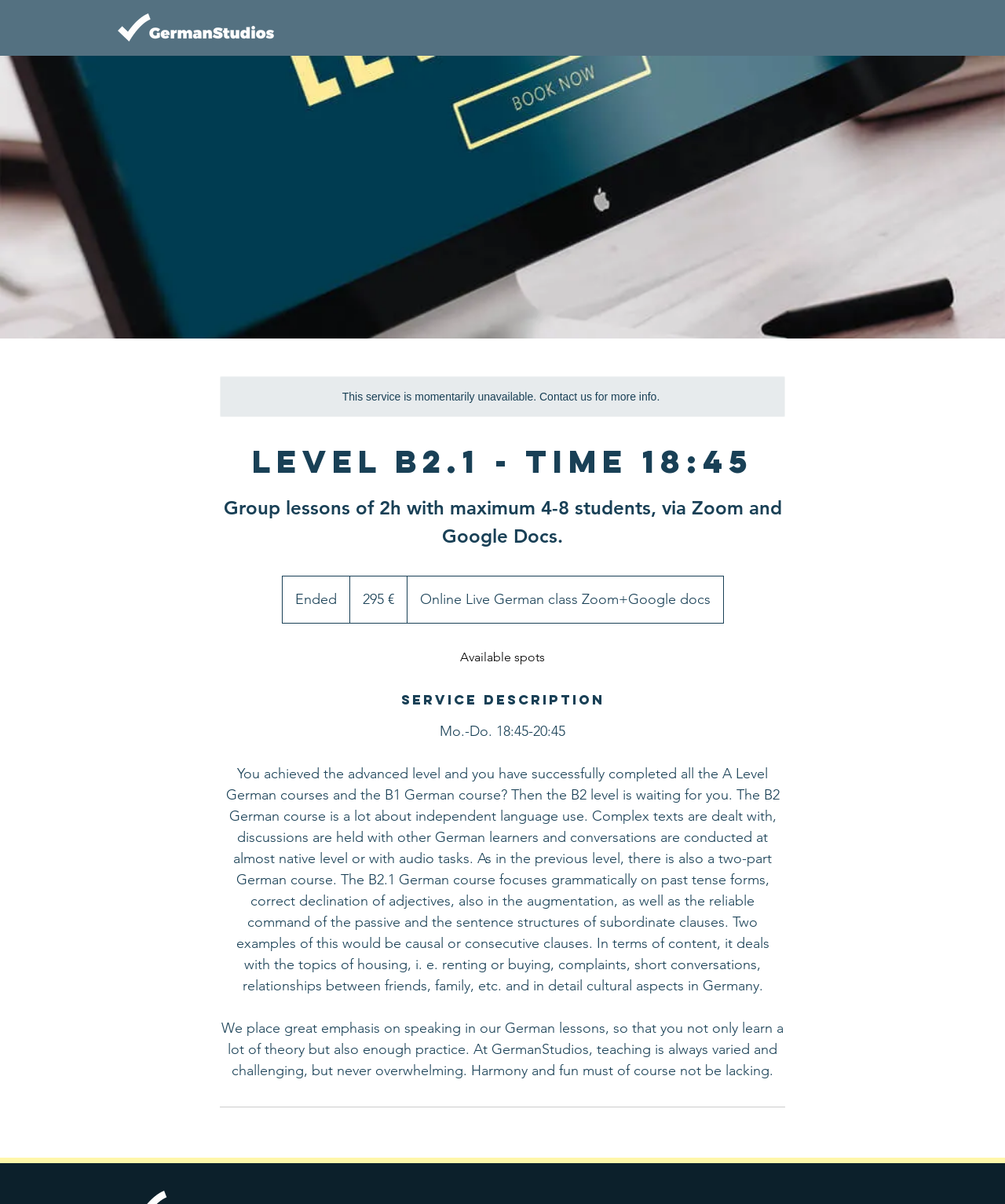What is the duration of the group lessons?
Ensure your answer is thorough and detailed.

I found the answer by looking at the text description of the service, which states 'Group lessons of 2h with maximum 4-8 students, via Zoom and Google Docs.'